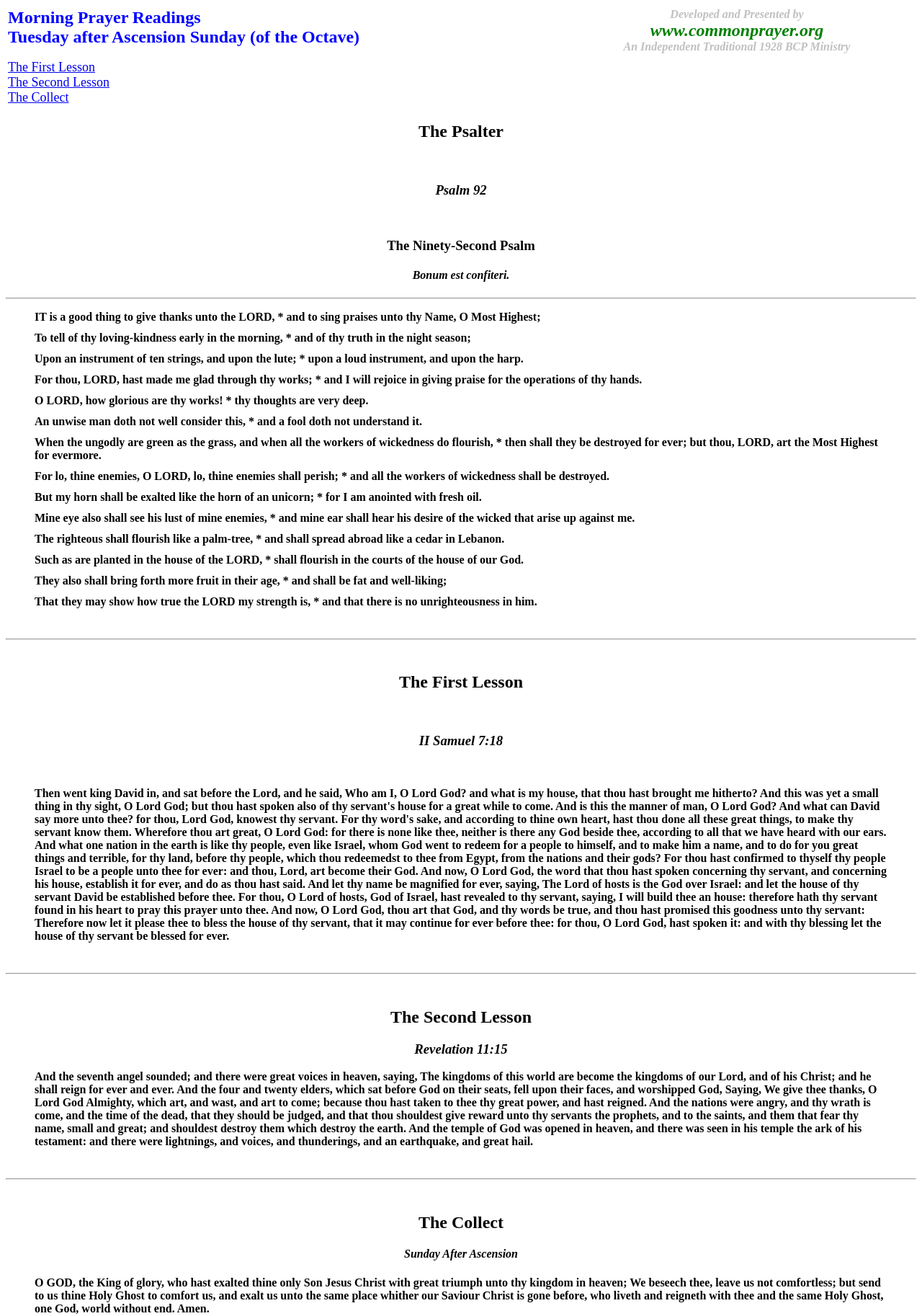What is the purpose of the prayer in the collect?
Provide a short answer using one word or a brief phrase based on the image.

To comfort us and exalt us unto the same place whither our Saviour Christ is gone before